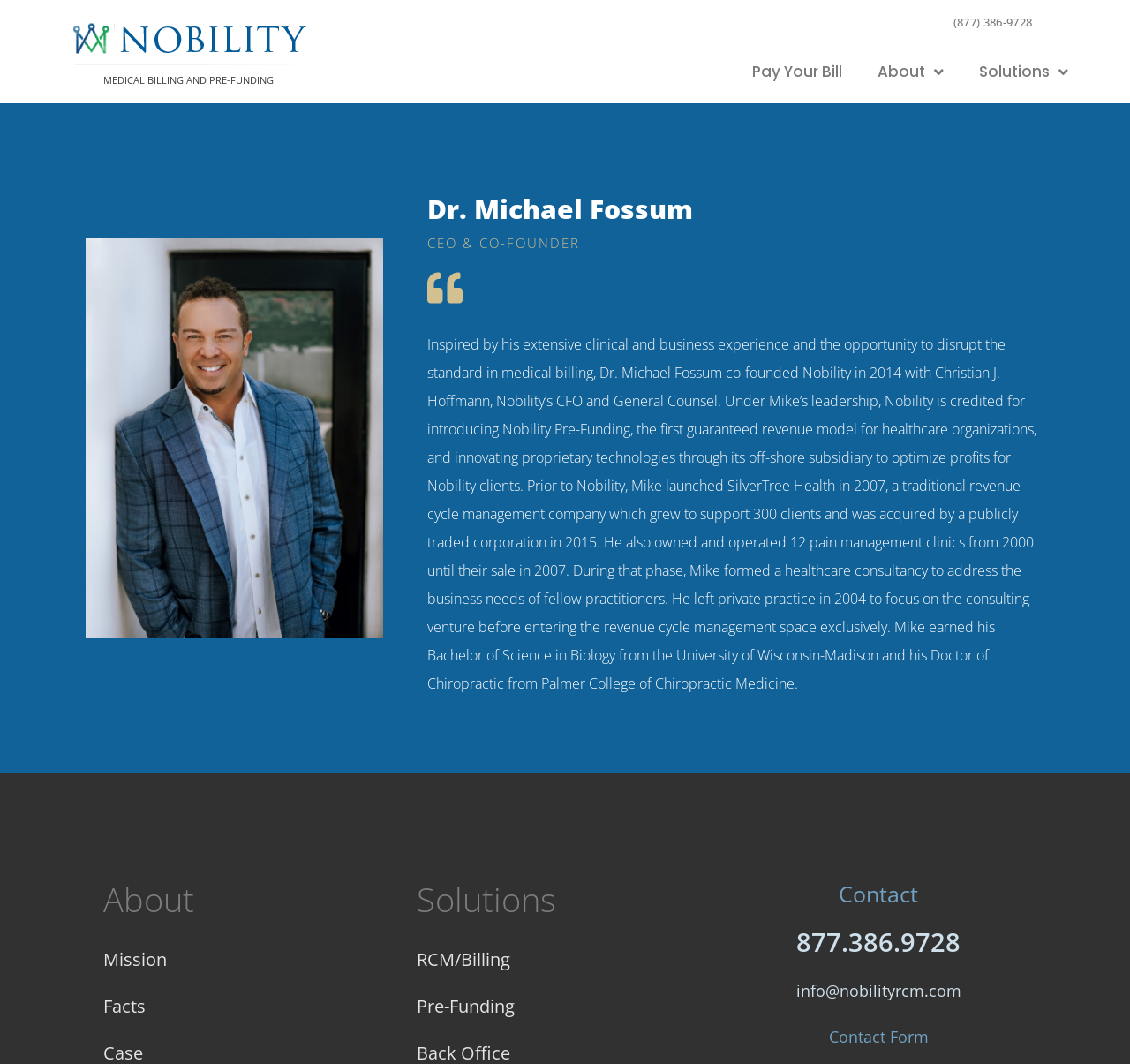Please locate the clickable area by providing the bounding box coordinates to follow this instruction: "Send an email to the company".

[0.705, 0.921, 0.851, 0.941]